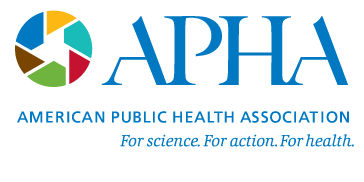What is the phrase below the logo?
Answer the question with detailed information derived from the image.

The phrase 'For science. For action. For health.' is inscribed below the logo, which succinctly conveys the organization's commitment to evidence-based public health practices and advocacy.